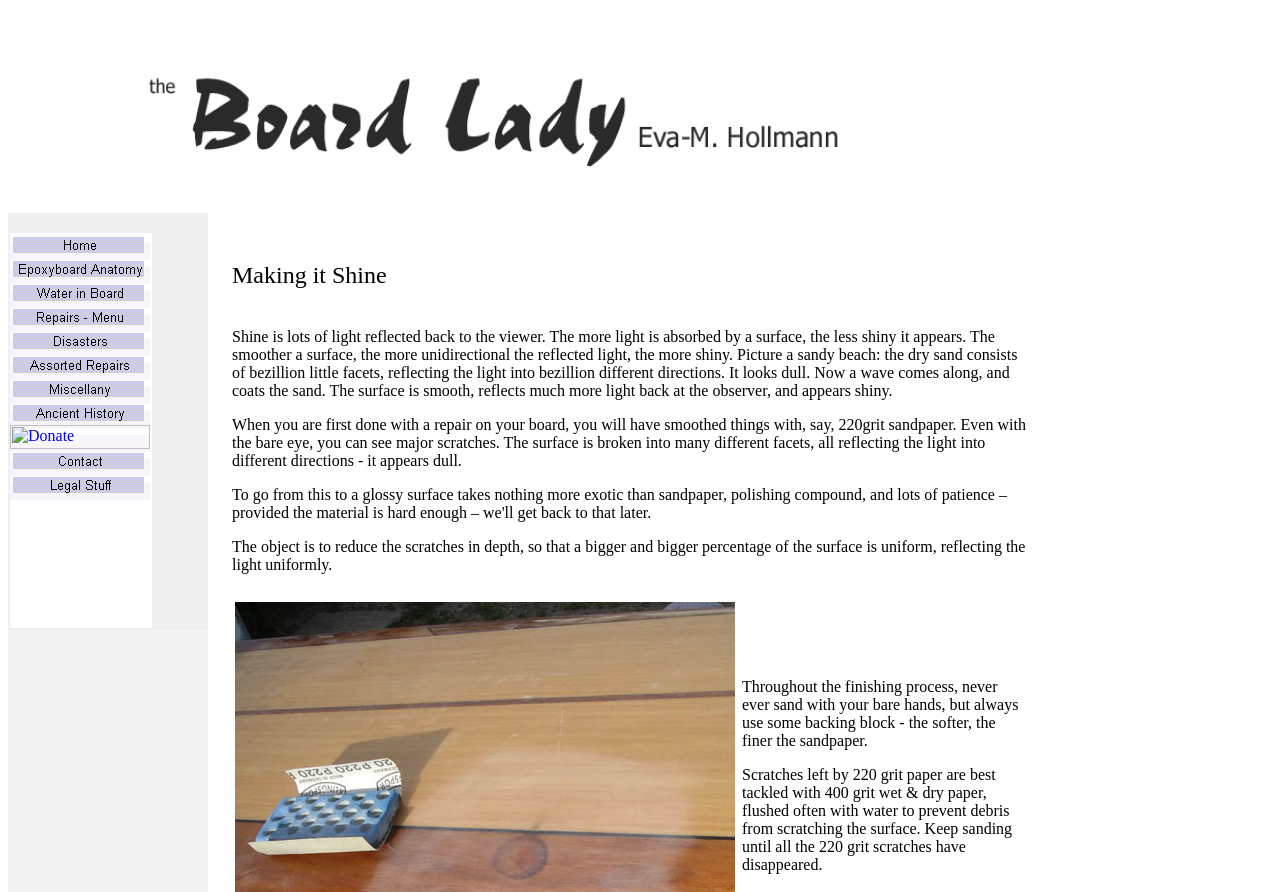Locate and provide the bounding box coordinates for the HTML element that matches this description: "name="serendipity[preview]" value="Preview"".

None